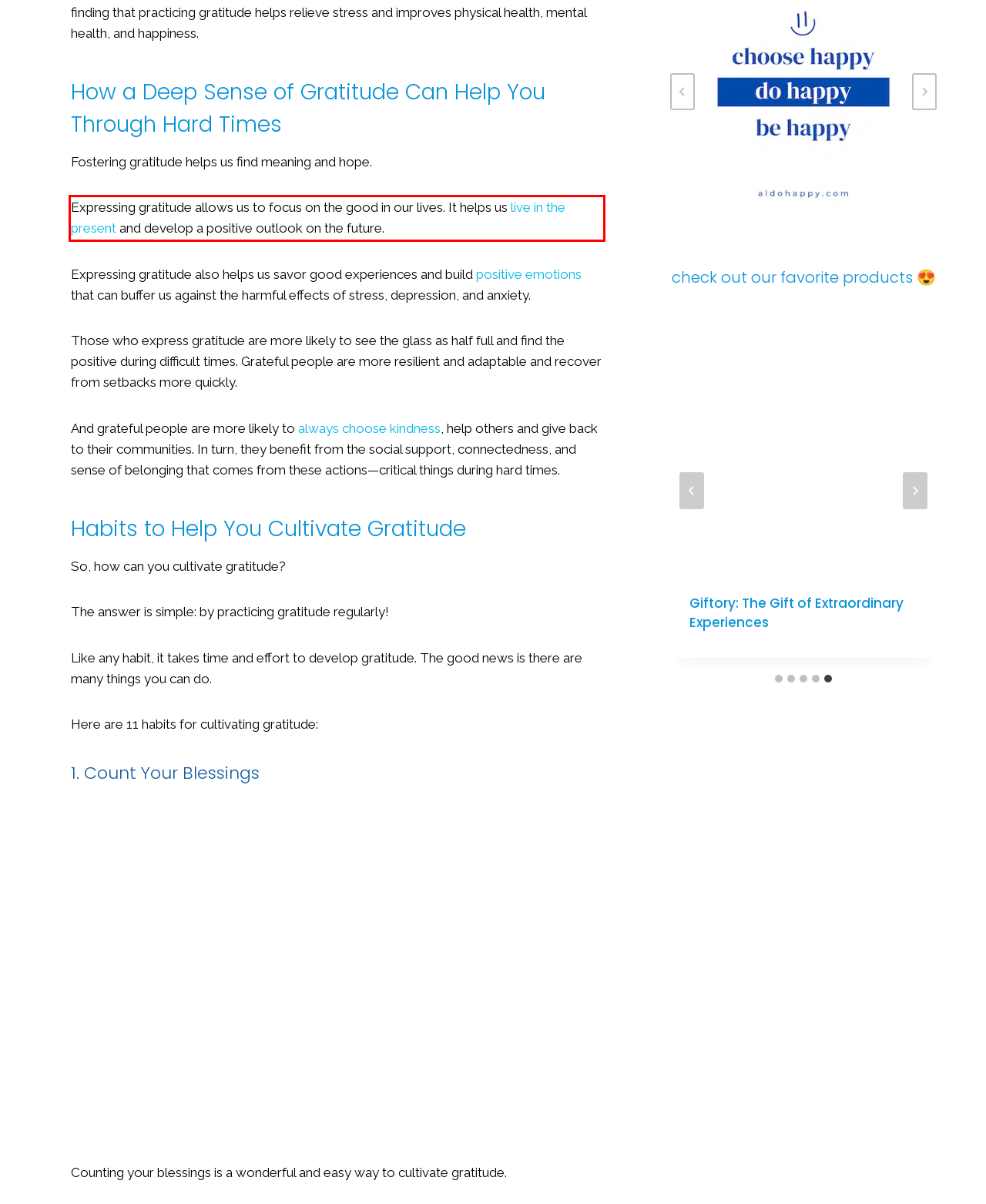In the screenshot of the webpage, find the red bounding box and perform OCR to obtain the text content restricted within this red bounding box.

Expressing gratitude allows us to focus on the good in our lives. It helps us live in the present and develop a positive outlook on the future.